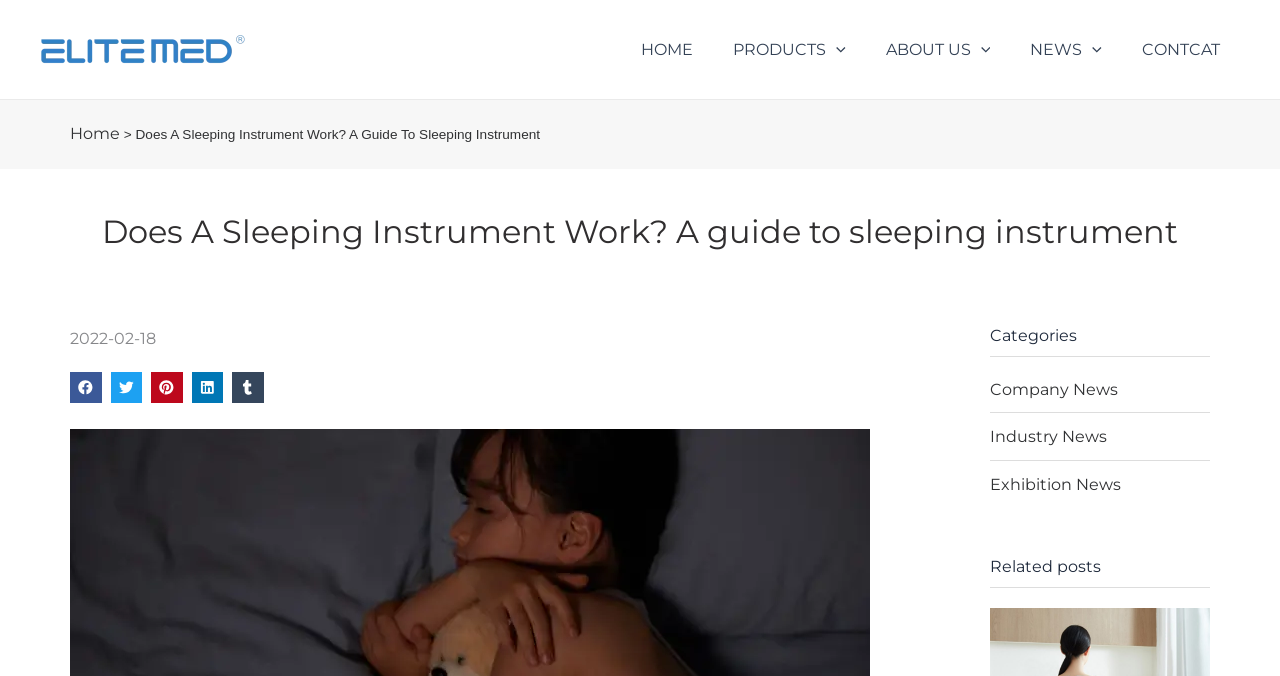Please find and generate the text of the main header of the webpage.

Does A Sleeping Instrument Work? A guide to sleeping instrument